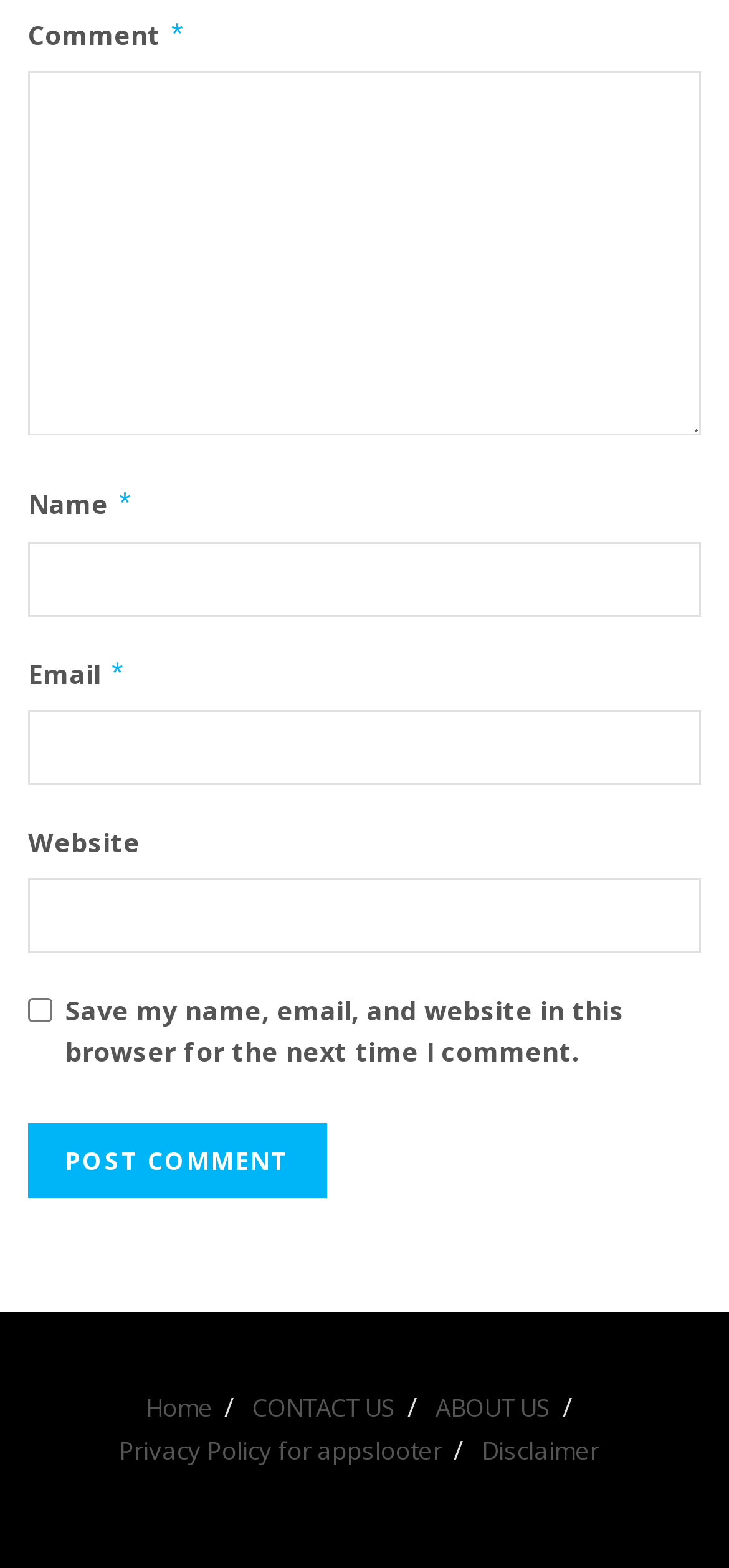Could you highlight the region that needs to be clicked to execute the instruction: "Input your email"?

[0.038, 0.453, 0.962, 0.501]